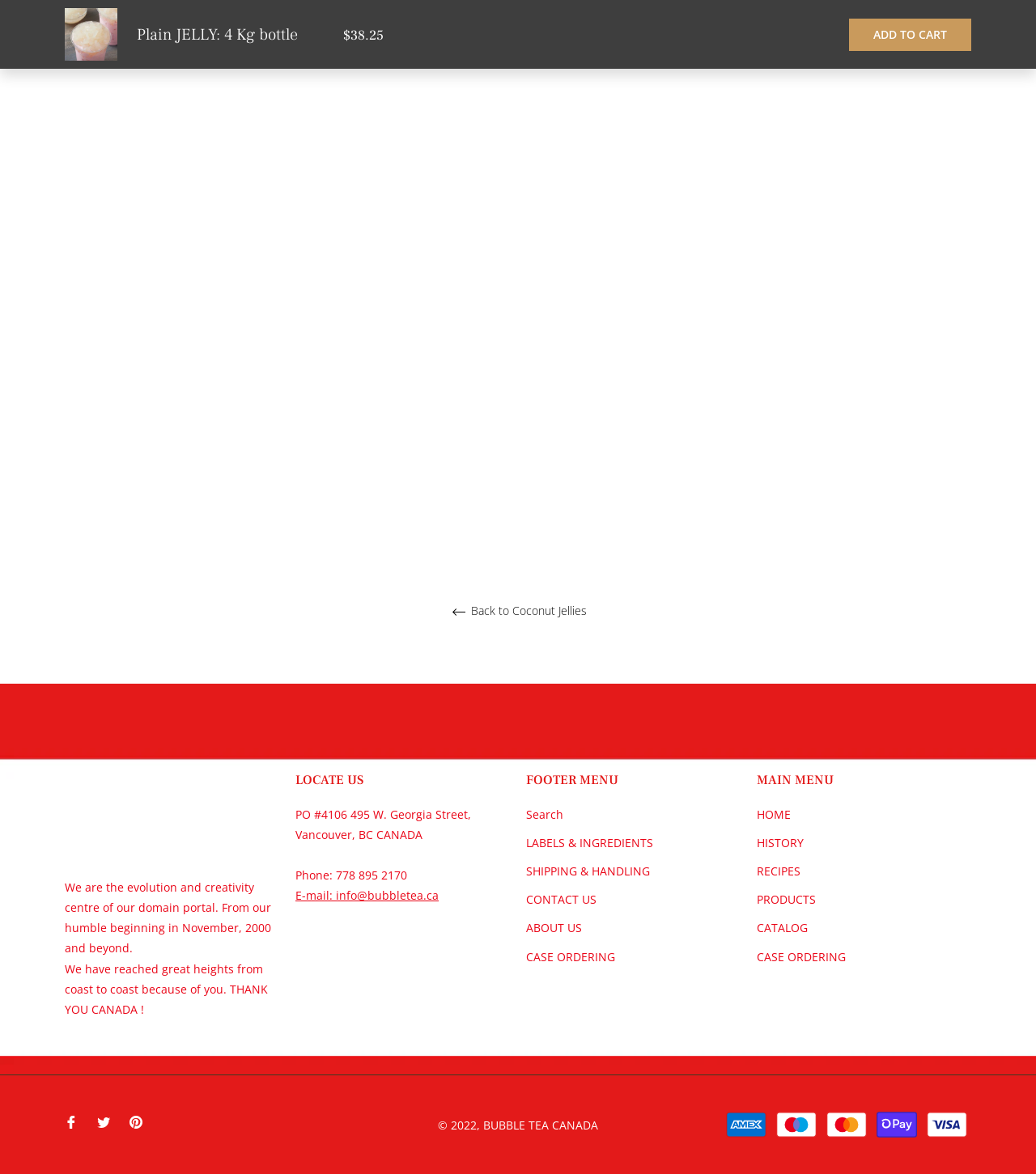Please answer the following question using a single word or phrase: 
How many social media links are there?

3